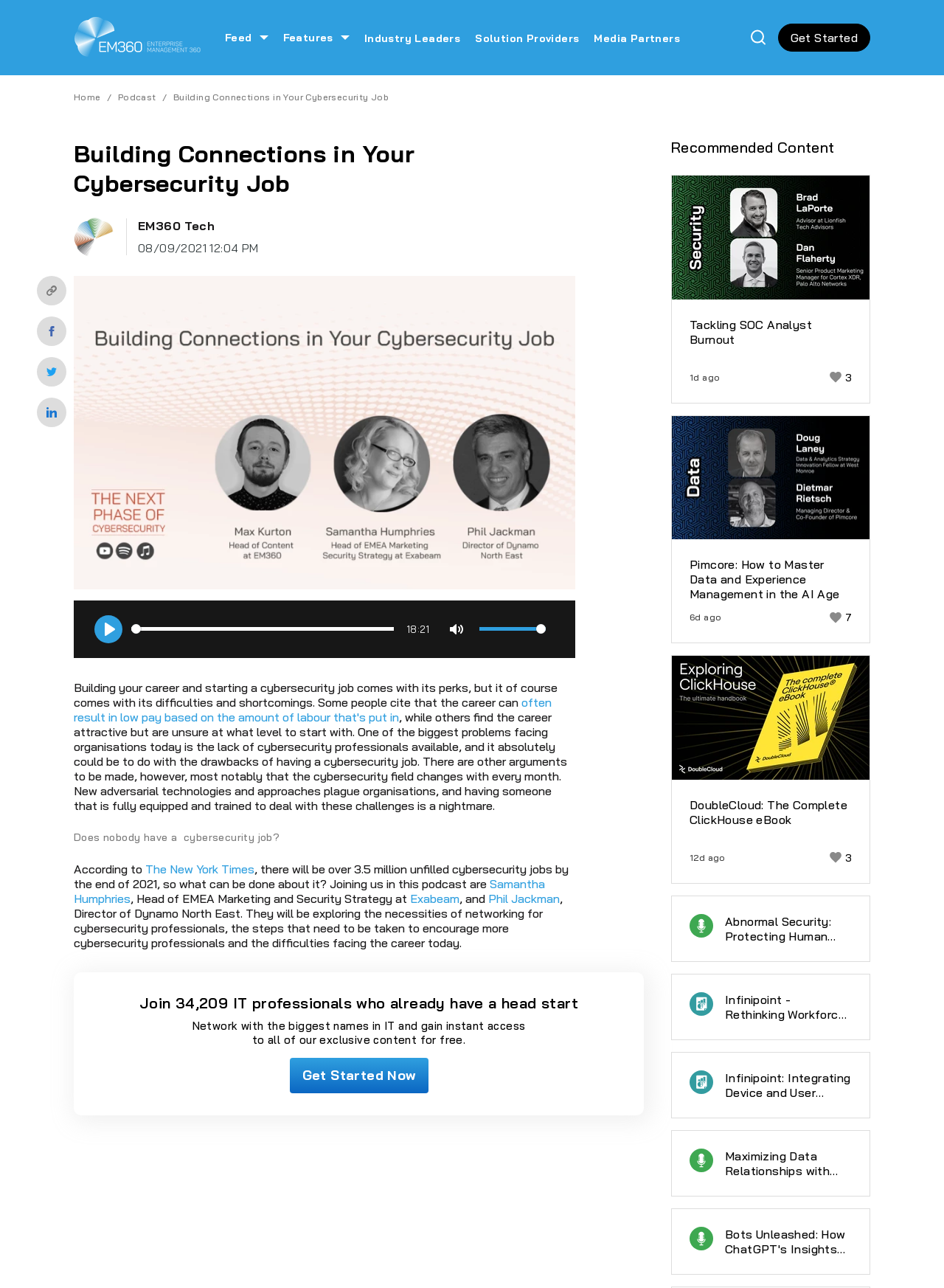Determine the bounding box coordinates for the region that must be clicked to execute the following instruction: "Play the podcast".

[0.1, 0.478, 0.13, 0.499]